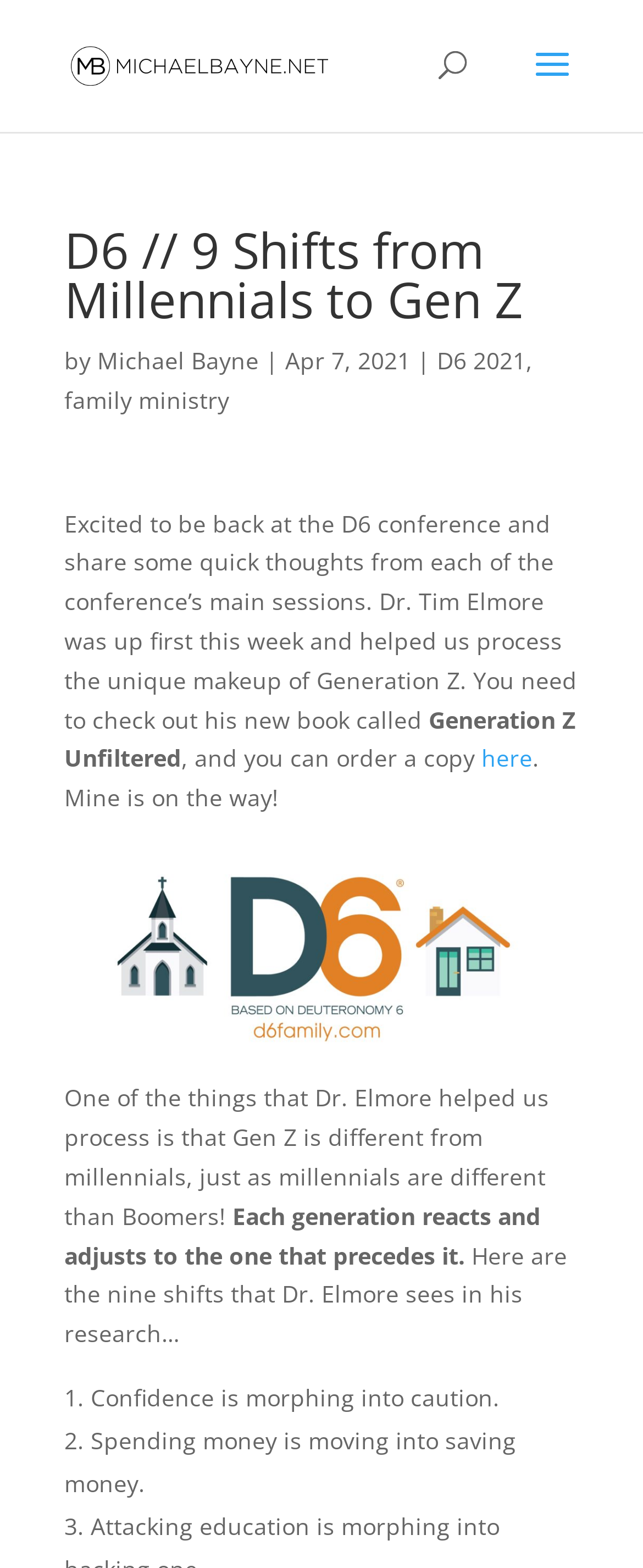What is the title of Dr. Elmore's book?
Please ensure your answer to the question is detailed and covers all necessary aspects.

The title of Dr. Elmore's book can be found in the text 'You need to check out his new book called Generation Z Unfiltered'.